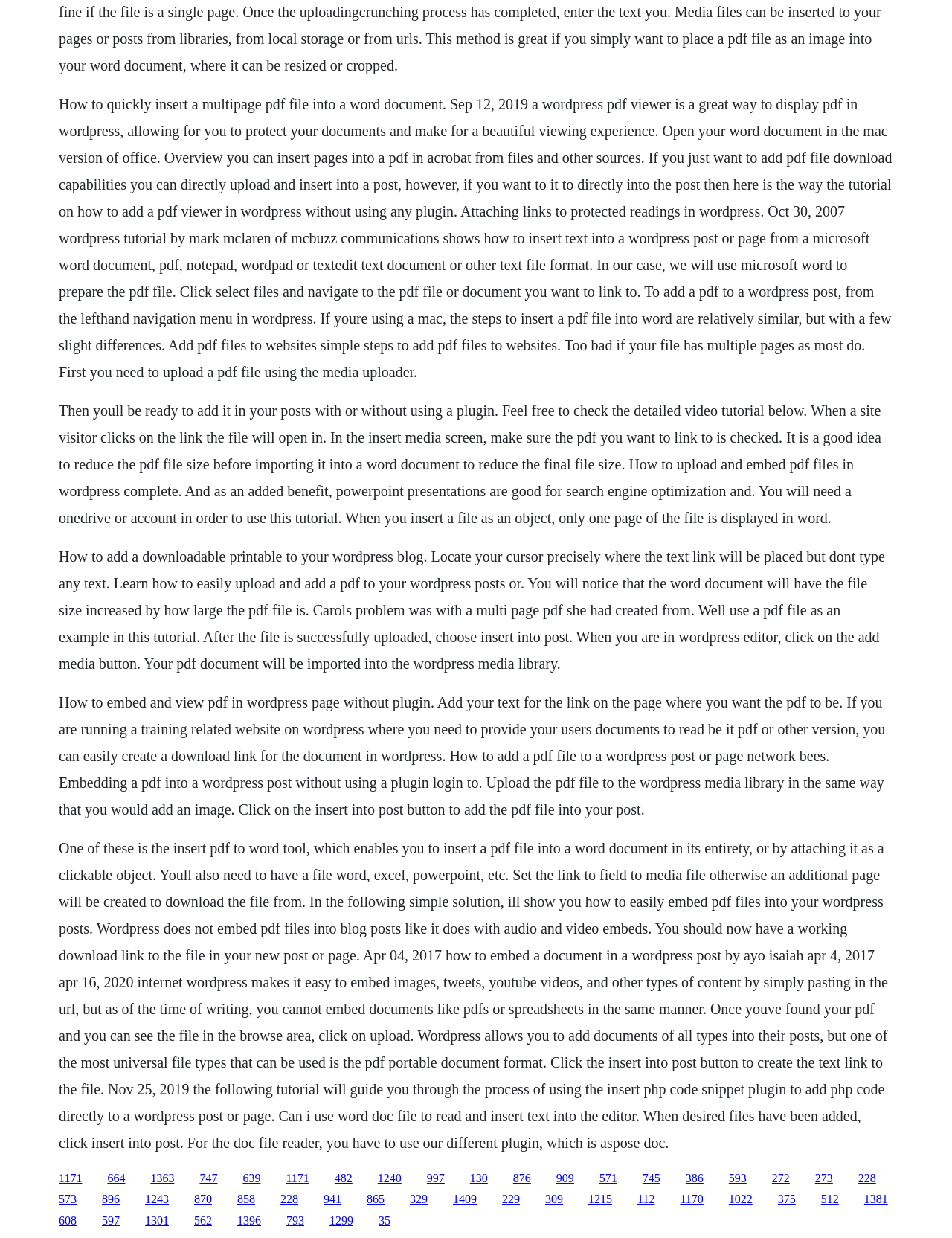What is the purpose of the 'Insert into post' button?
Answer briefly with a single word or phrase based on the image.

To add PDF file to post